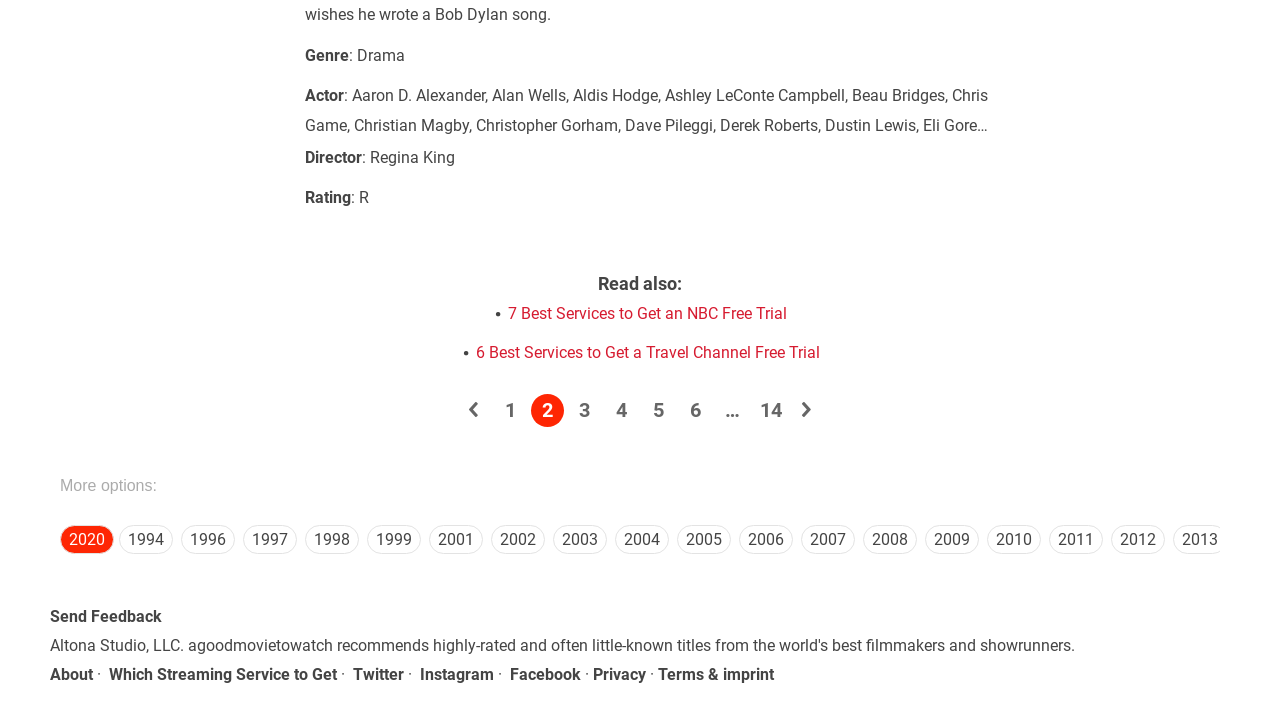How many links are there in the 'Read also:' section?
Based on the screenshot, respond with a single word or phrase.

2